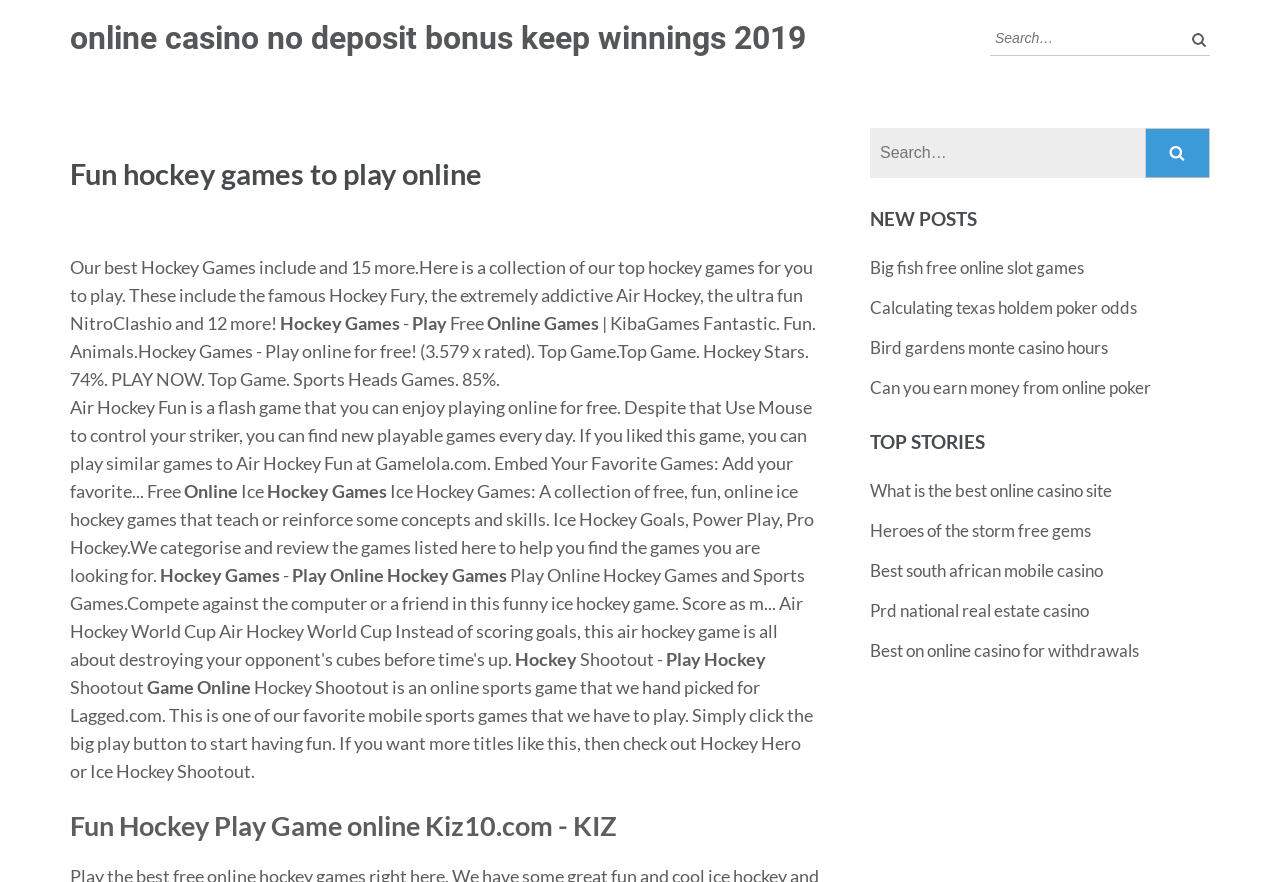Show me the bounding box coordinates of the clickable region to achieve the task as per the instruction: "Read about DoubleVerify funding round".

None